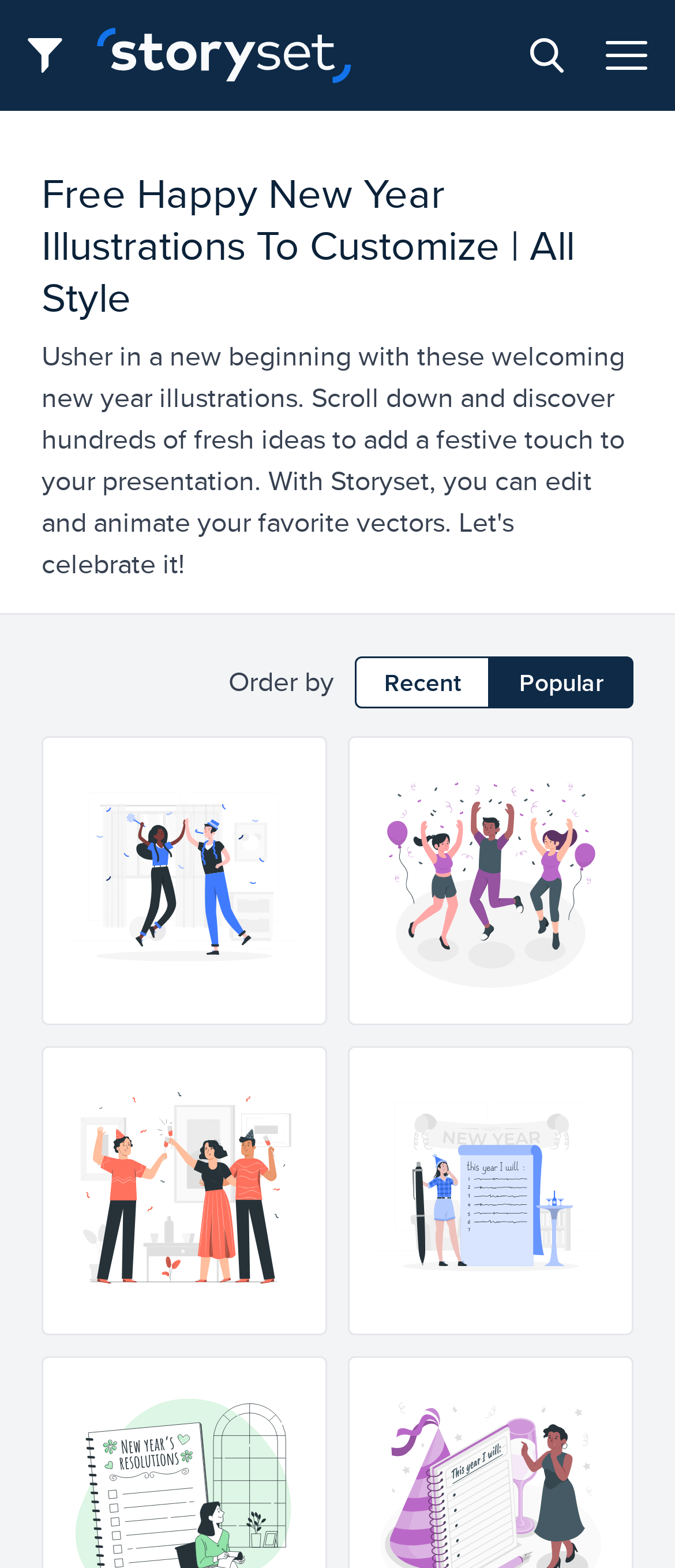What is the purpose of the filter button?
From the image, respond using a single word or phrase.

To filter illustrations